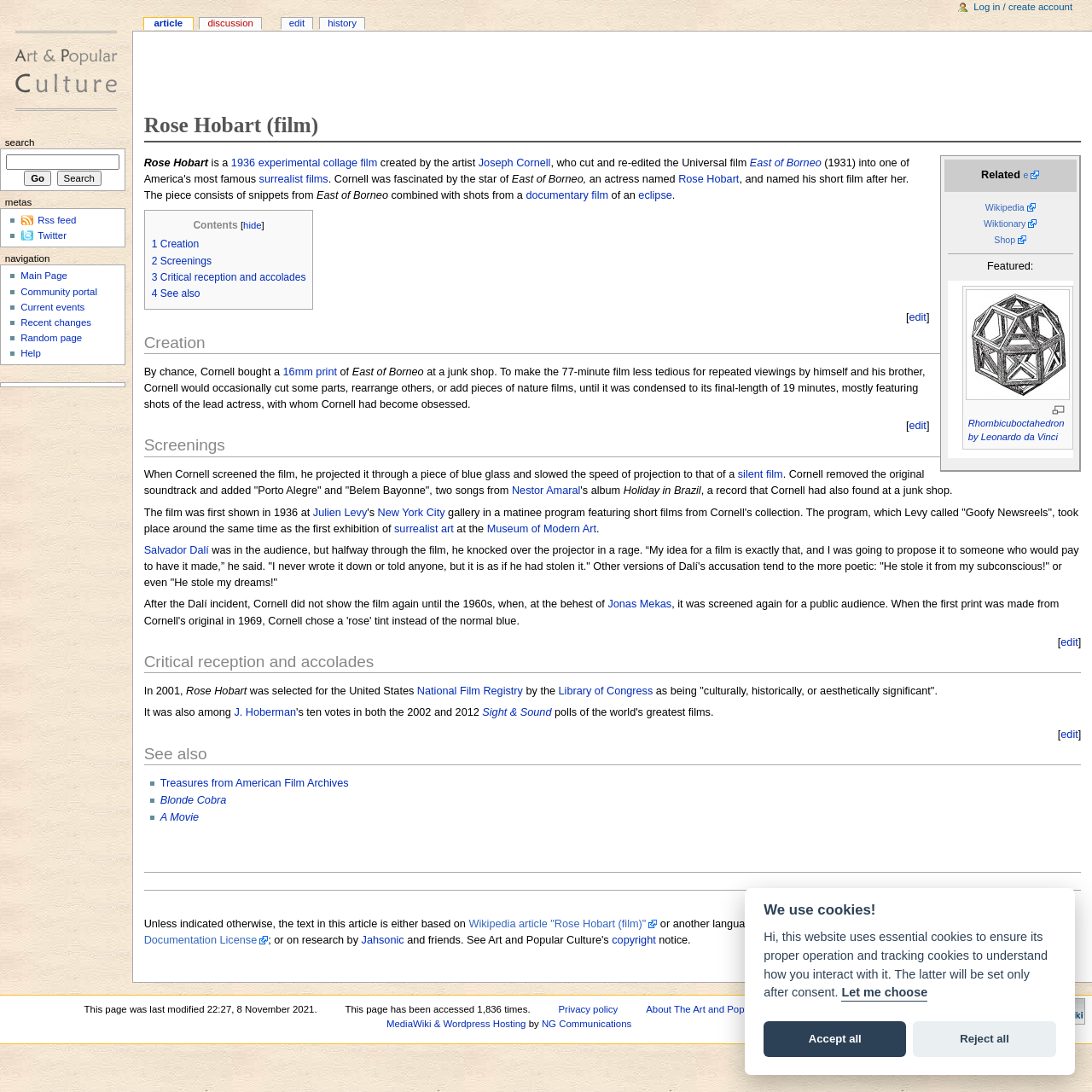Determine the bounding box coordinates for the clickable element to execute this instruction: "View the contents of the table". Provide the coordinates as four float numbers between 0 and 1, i.e., [left, top, right, bottom].

[0.132, 0.192, 0.287, 0.284]